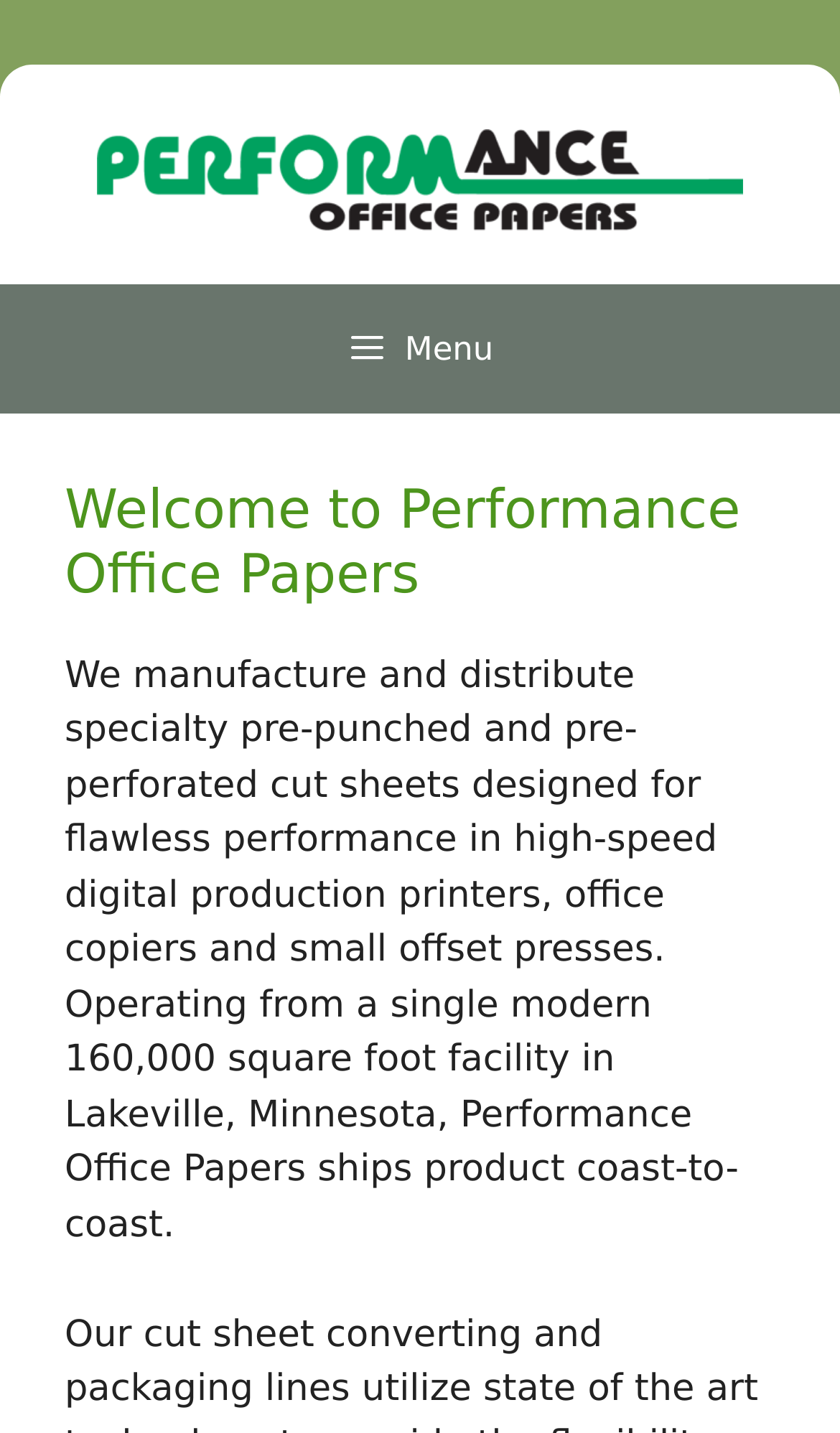Respond to the following question using a concise word or phrase: 
What is the company's facility size?

160,000 square foot